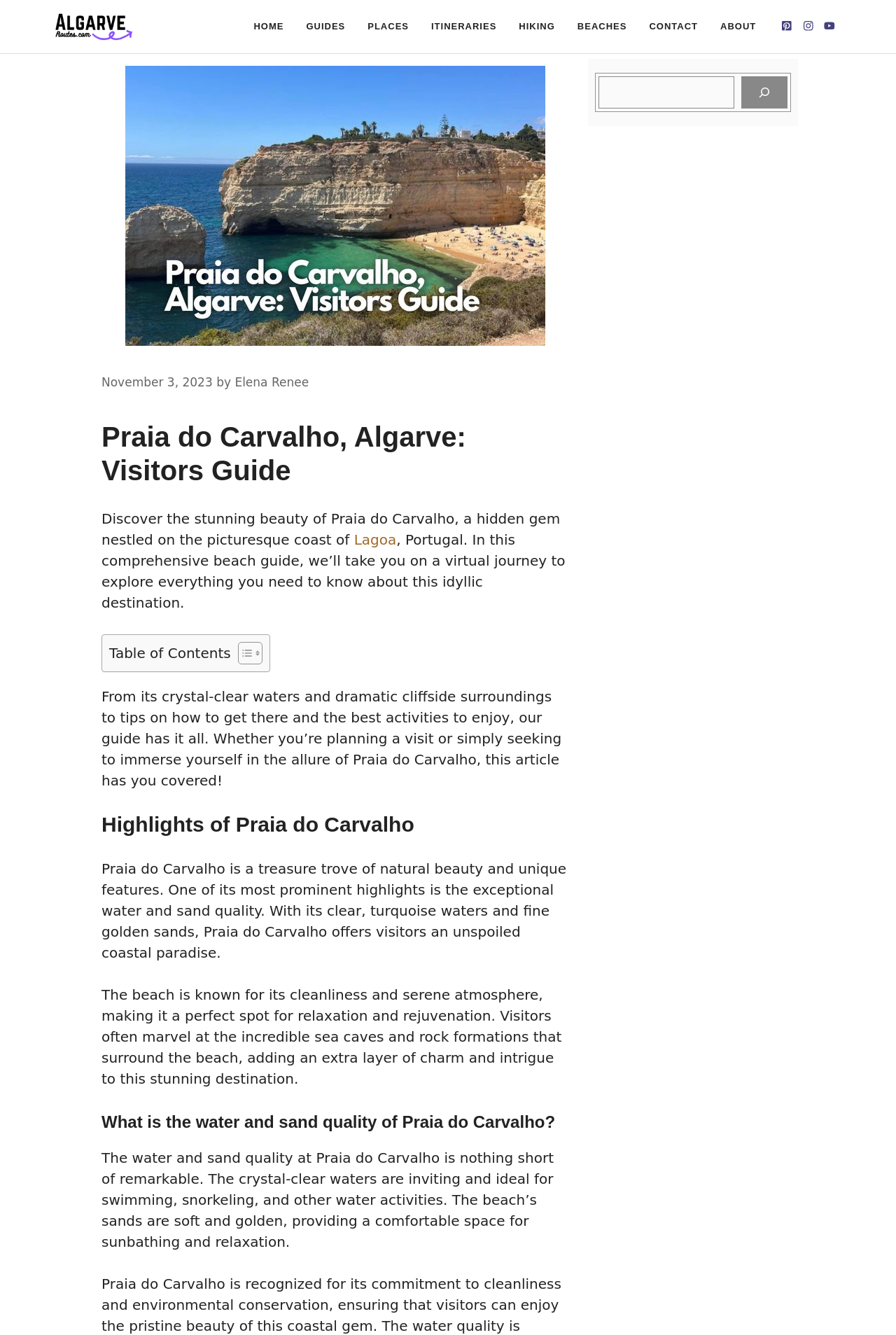Describe all the key features and sections of the webpage thoroughly.

This webpage is a comprehensive guide to Praia do Carvalho, a beach in Algarve, Portugal. At the top, there is a banner with a link to "Algarve Portugal Travel Guides & Information" accompanied by an image. Below the banner, a primary navigation menu is situated, featuring links to various sections of the website, including "HOME", "GUIDES", "PLACES", "ITINERARIES", "HIKING", "BEACHES", "CONTACT", and "ABOUT".

On the left side of the page, there is a large image of Praia do Carvalho, Algarve Visitors Guide. Above the image, a header section displays the date "November 3, 2023" and the author's name, "Elena Renee". The main heading "Praia do Carvalho, Algarve: Visitors Guide" is situated above a descriptive paragraph that introduces the beach as a hidden gem with stunning beauty.

The page is divided into sections, with headings such as "Table of Contents", "Highlights of Praia do Carvalho", and "What is the water and sand quality of Praia do Carvalho?". Each section provides detailed information about the beach, including its natural beauty, cleanliness, and unique features like sea caves and rock formations. The text is accompanied by images, including icons and a search button.

On the right side of the page, there is a complementary section with a search function, allowing users to search for specific information within the website.